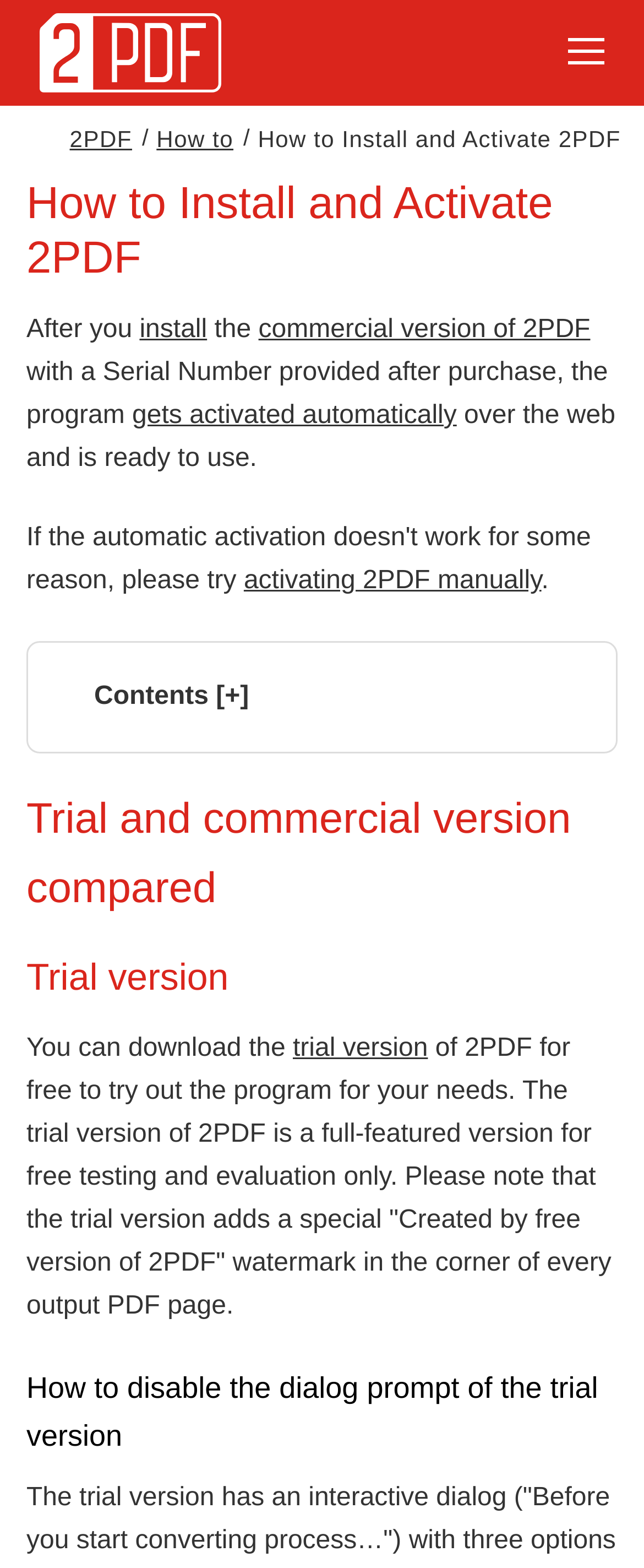Using the description "activating 2PDF manually", predict the bounding box of the relevant HTML element.

[0.379, 0.362, 0.841, 0.38]